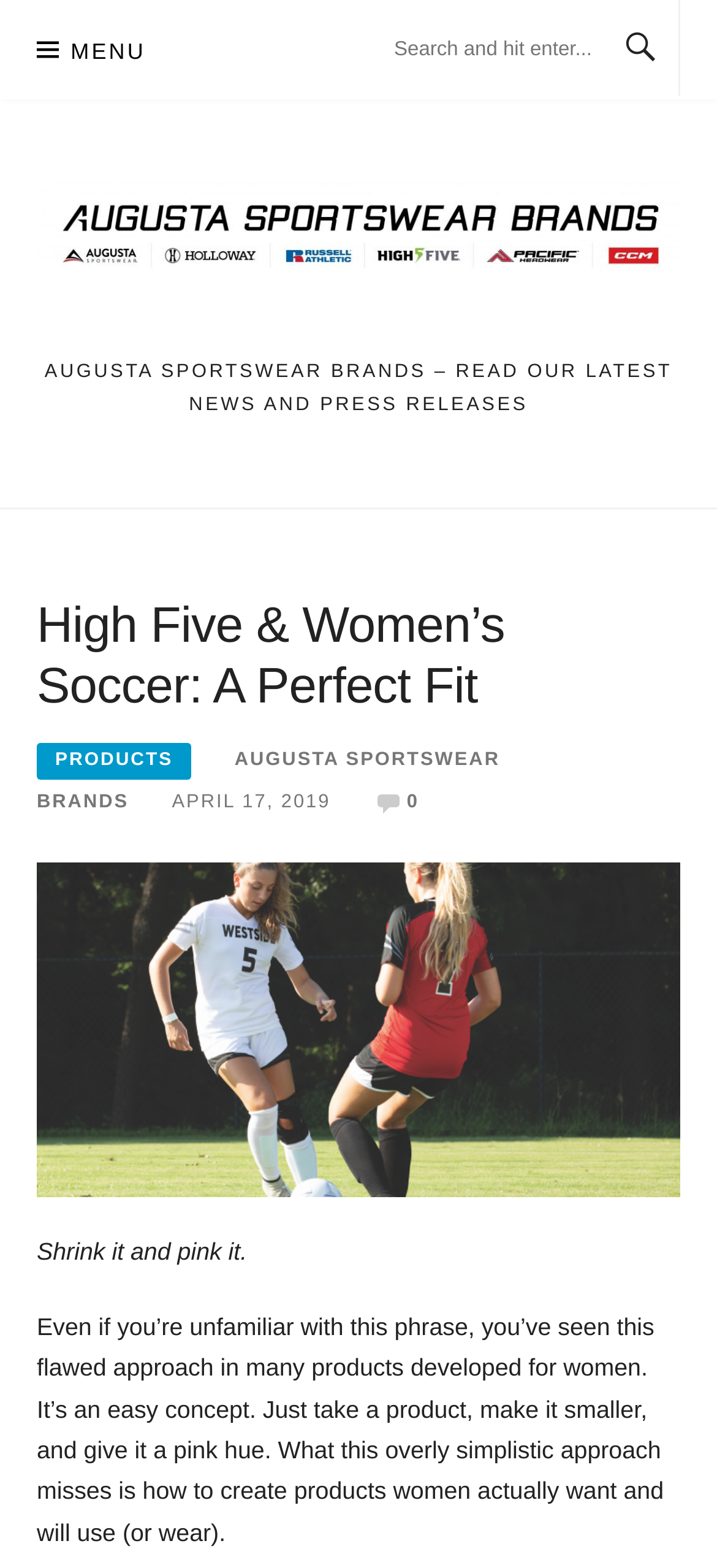Reply to the question with a single word or phrase:
What is the purpose of the textbox?

Search